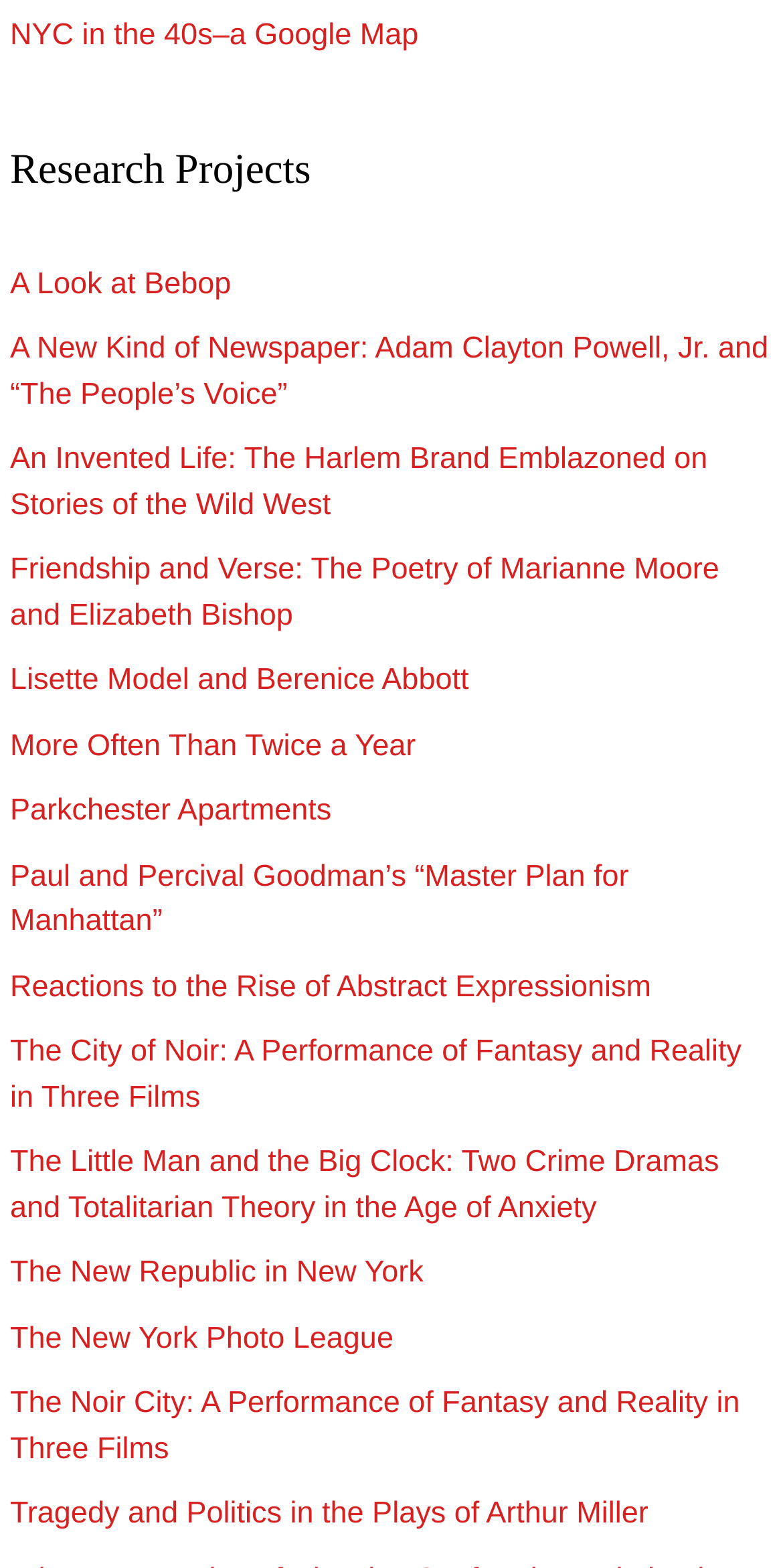Please find the bounding box coordinates of the section that needs to be clicked to achieve this instruction: "Learn about the New York Photo League".

[0.013, 0.843, 0.503, 0.865]